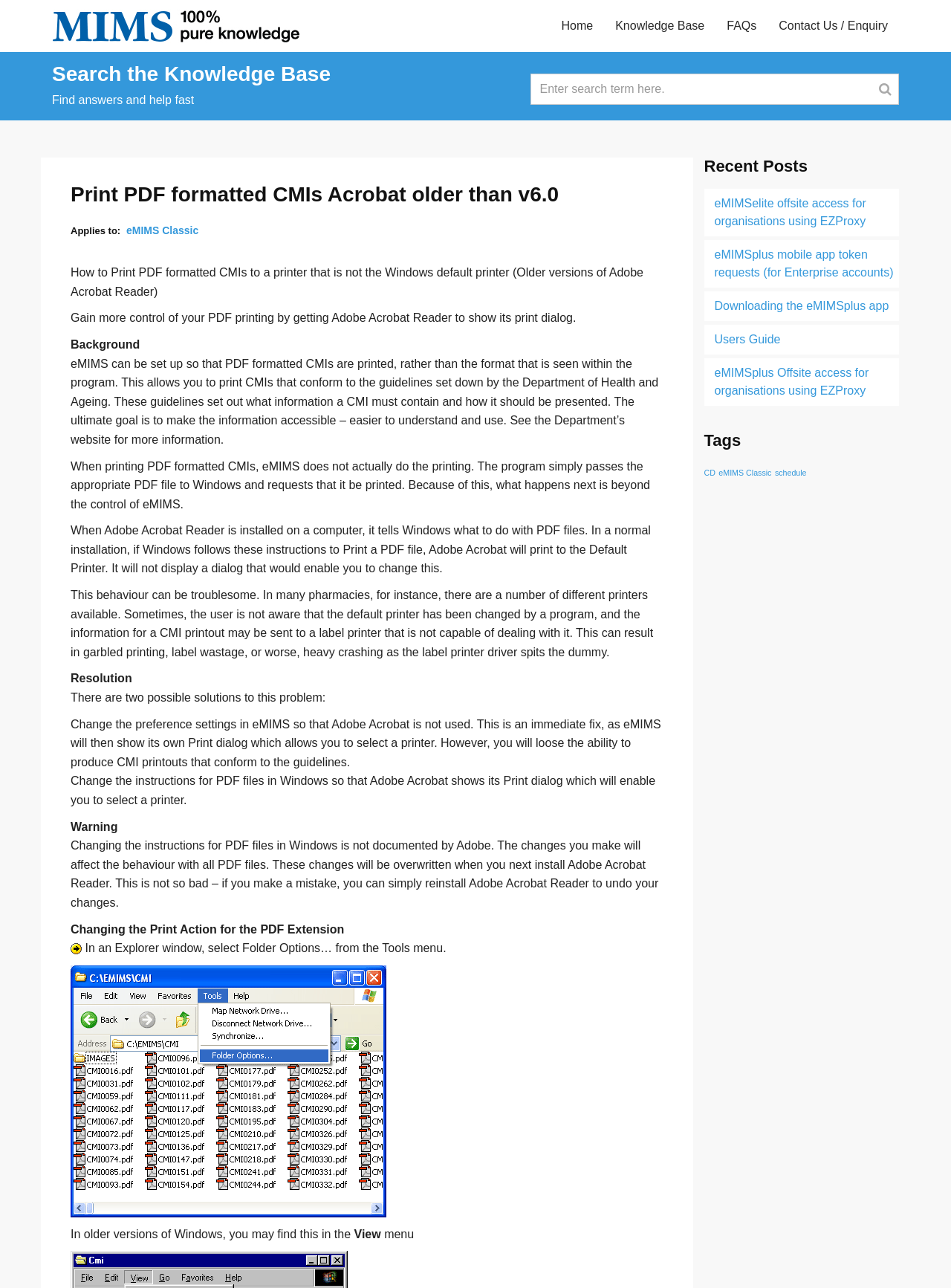Predict the bounding box of the UI element based on the description: "title="MIMS Knowledge Base"". The coordinates should be four float numbers between 0 and 1, formatted as [left, top, right, bottom].

[0.055, 0.014, 0.316, 0.025]